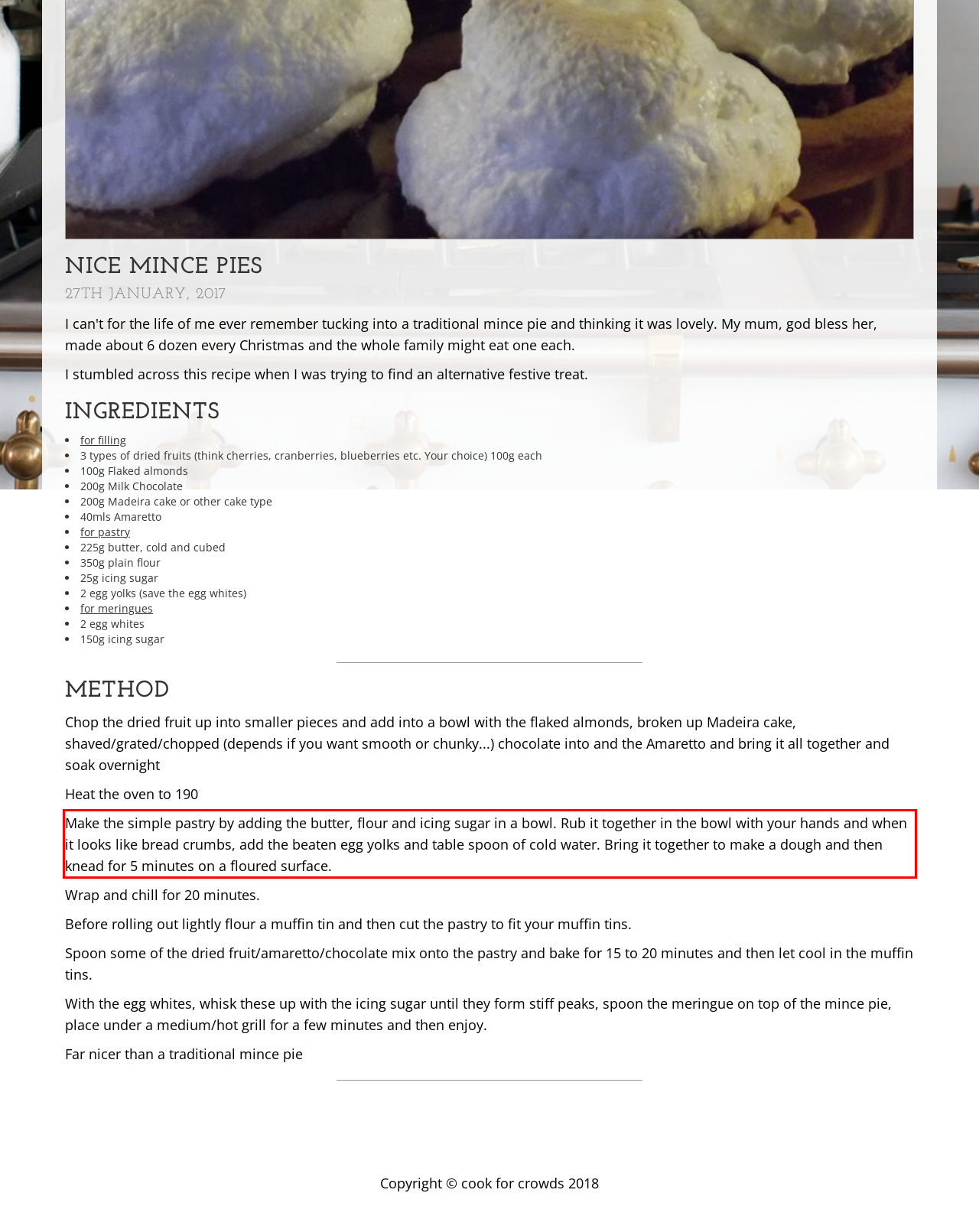You are provided with a screenshot of a webpage featuring a red rectangle bounding box. Extract the text content within this red bounding box using OCR.

Make the simple pastry by adding the butter, flour and icing sugar in a bowl. Rub it together in the bowl with your hands and when it looks like bread crumbs, add the beaten egg yolks and table spoon of cold water. Bring it together to make a dough and then knead for 5 minutes on a floured surface.